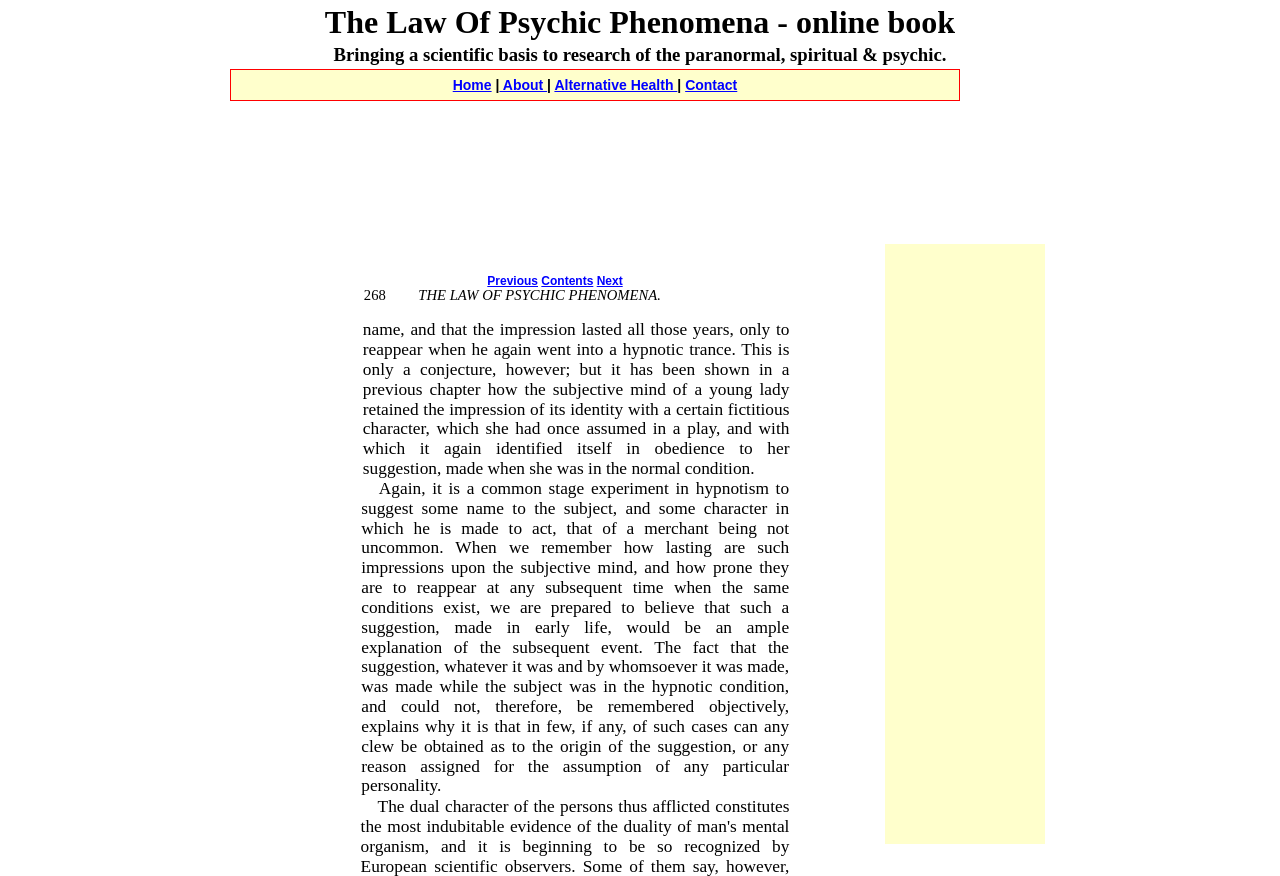Please give a concise answer to this question using a single word or phrase: 
What is the purpose of the 'Previous', 'Contents', and 'Next' links?

Navigation